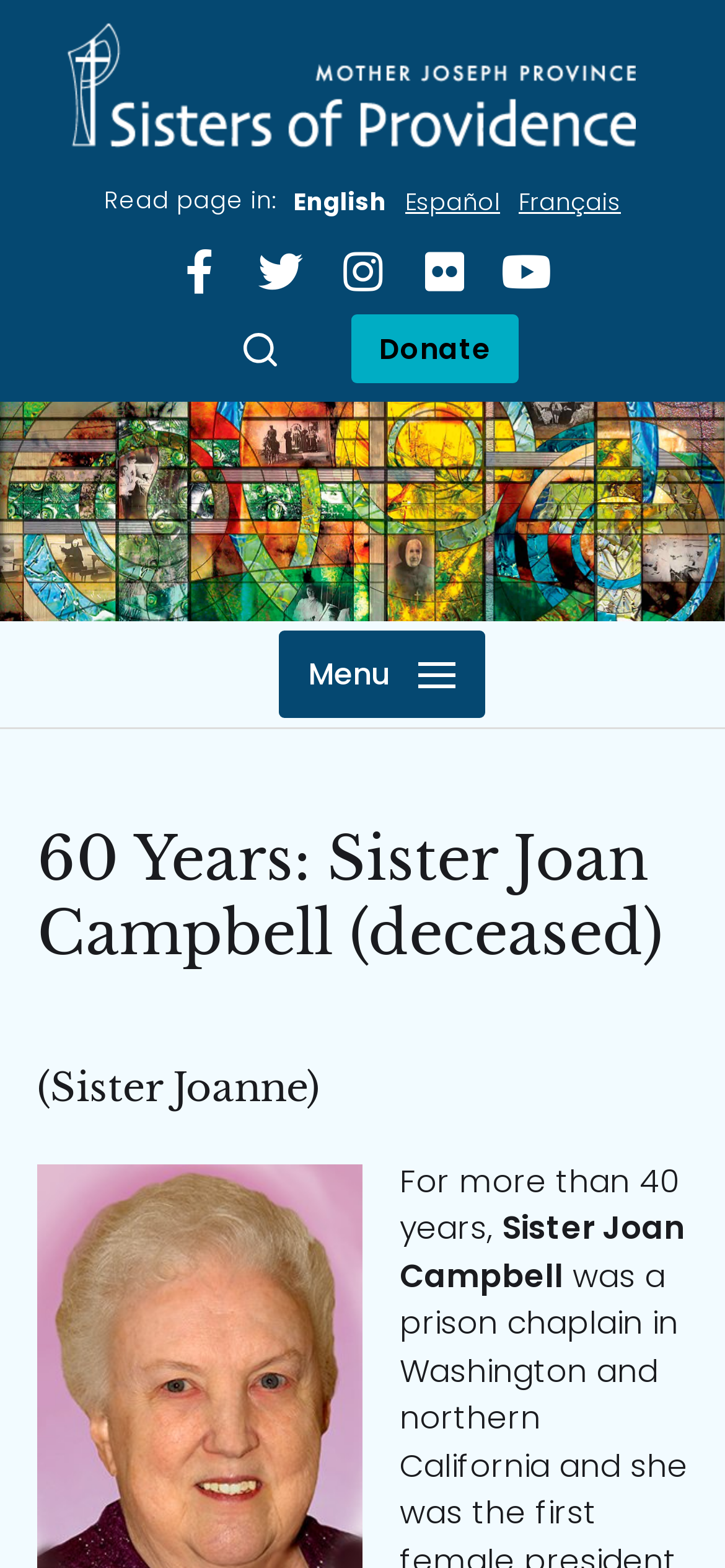Show the bounding box coordinates of the element that should be clicked to complete the task: "Switch to English".

[0.405, 0.118, 0.533, 0.138]